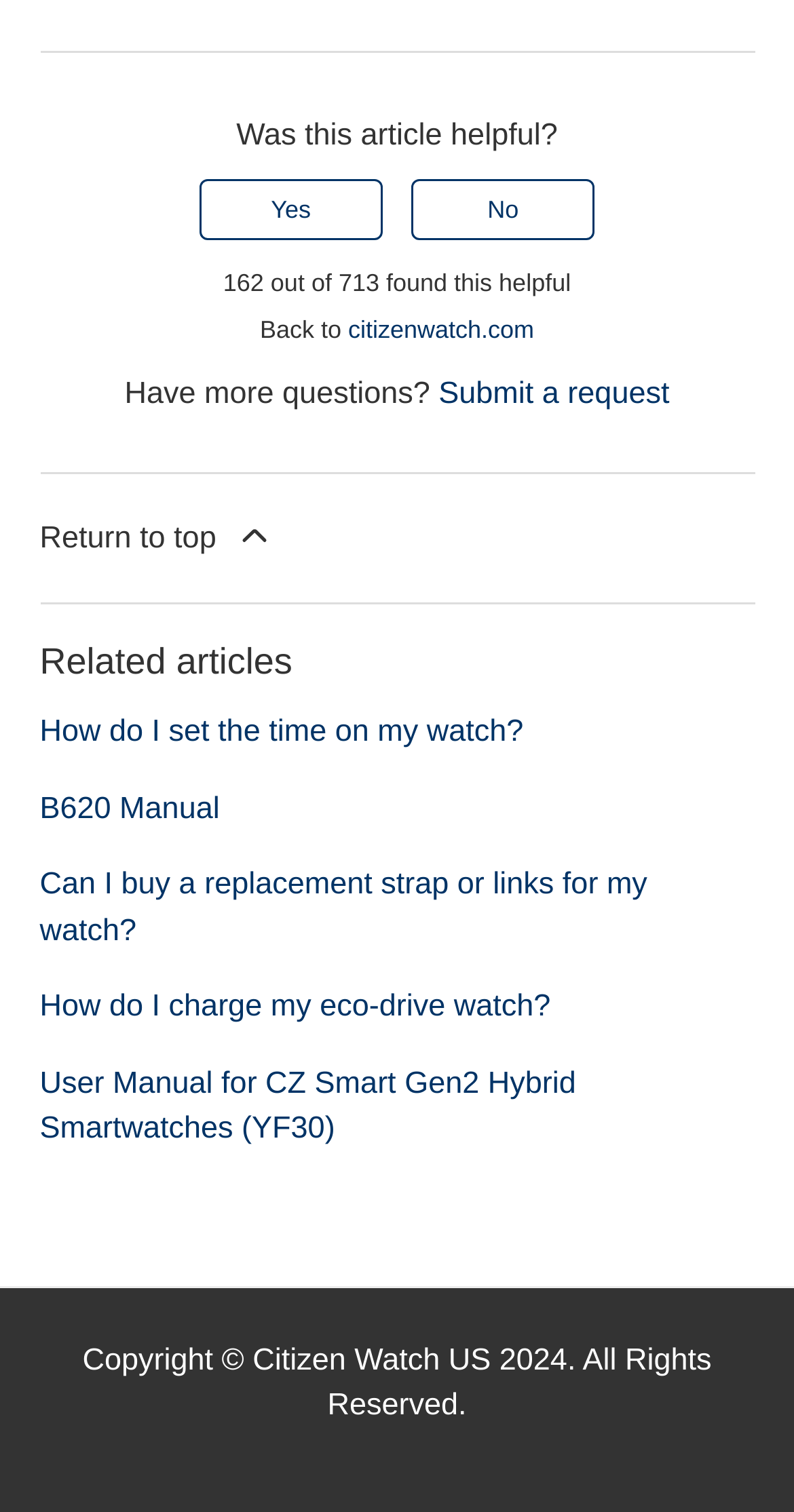Determine the bounding box coordinates of the element that should be clicked to execute the following command: "Click 'Submit a request'".

[0.552, 0.249, 0.843, 0.272]